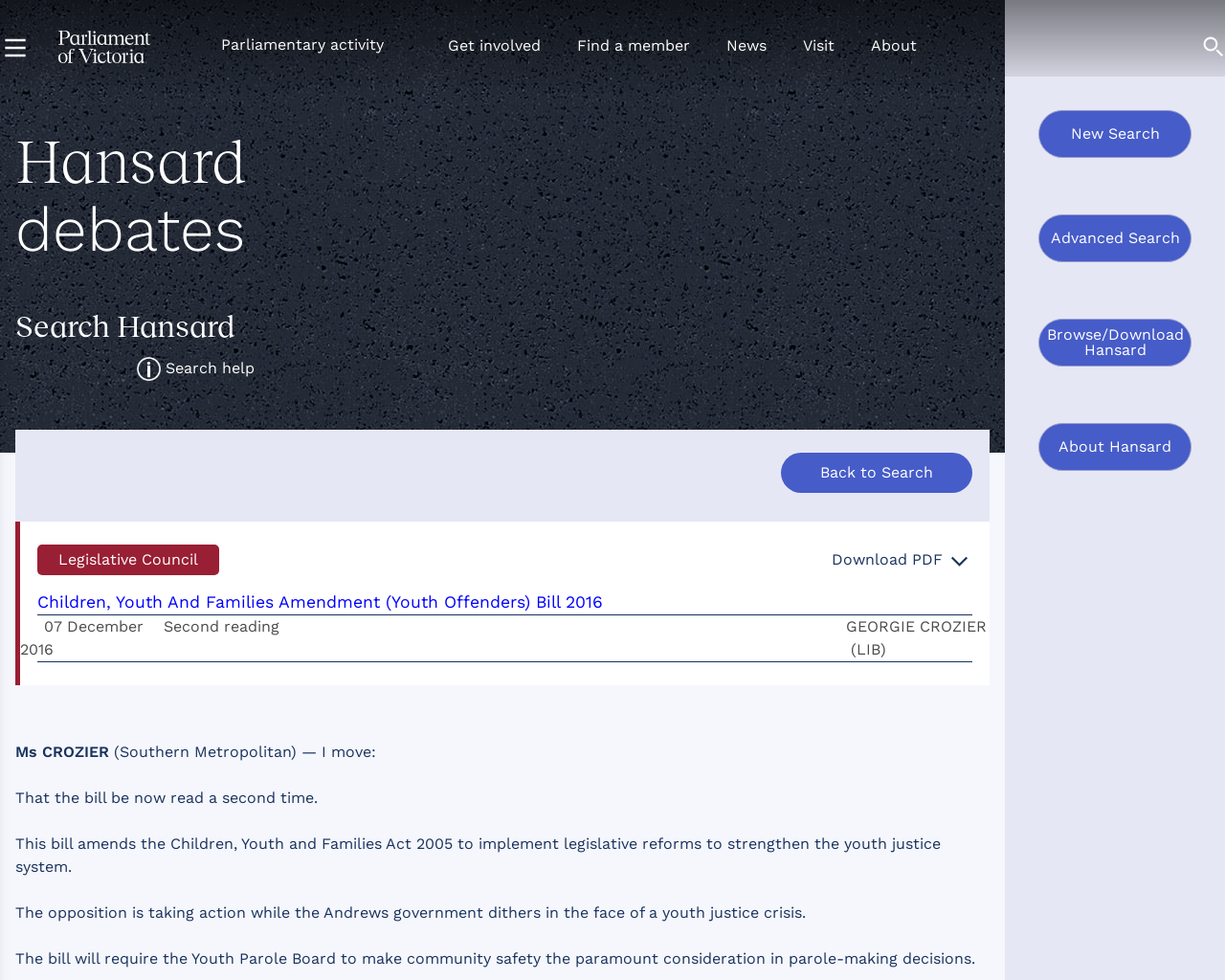Who is the member speaking in the debate?
Please elaborate on the answer to the question with detailed information.

The webpage shows that the member speaking in the debate is Ms Crozier, who is a member of the Southern Metropolitan region. She is moving a motion to read the bill a second time.